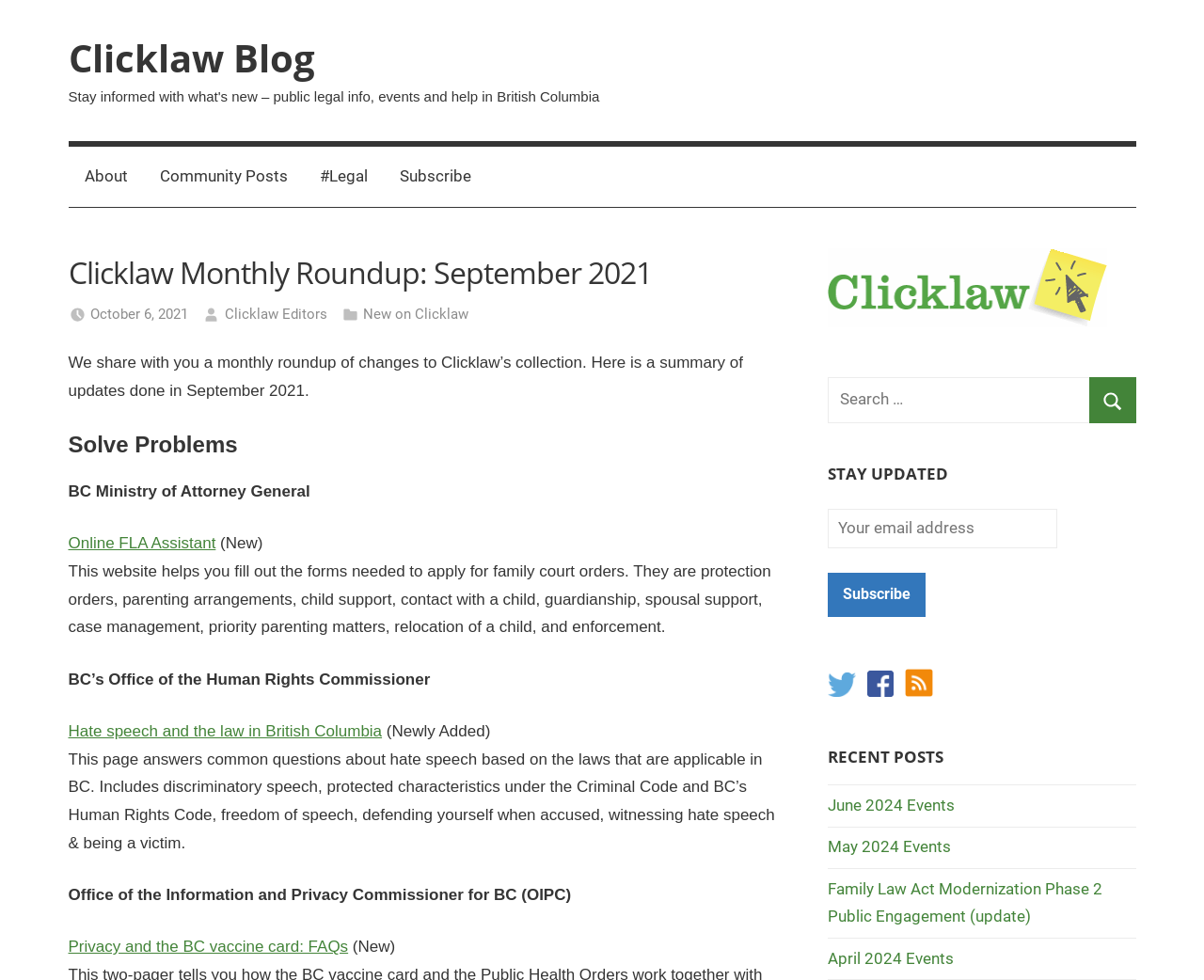Describe all the key features and sections of the webpage thoroughly.

The webpage is a blog post titled "Clicklaw Monthly Roundup: September 2021" on the Clicklaw Blog. At the top, there are five links: "Clicklaw Blog", "About", "Community Posts", "#Legal", and "Subscribe". Below these links, there is a header section with the title of the blog post, the date "October 6, 2021", and the authors "Clicklaw Editors". 

The main content of the blog post is divided into sections. The first section is titled "New on Clicklaw" and provides a summary of updates done in September 2021. The second section is titled "Solve Problems" and lists three resources: the BC Ministry of Attorney General's Online FLA Assistant, the BC’s Office of the Human Rights Commissioner's page on hate speech and the law in British Columbia, and the Office of the Information and Privacy Commissioner for BC's FAQs on privacy and the BC vaccine card.

On the right side of the page, there is a section titled "STAY UPDATED" where users can enter their email address to subscribe to the blog. Below this section, there are links to recent posts, including "June 2024 Events", "May 2024 Events", and "Family Law Act Modernization Phase 2 Public Engagement (update)". There are also social media links and an RSS subscription link at the bottom of the page.